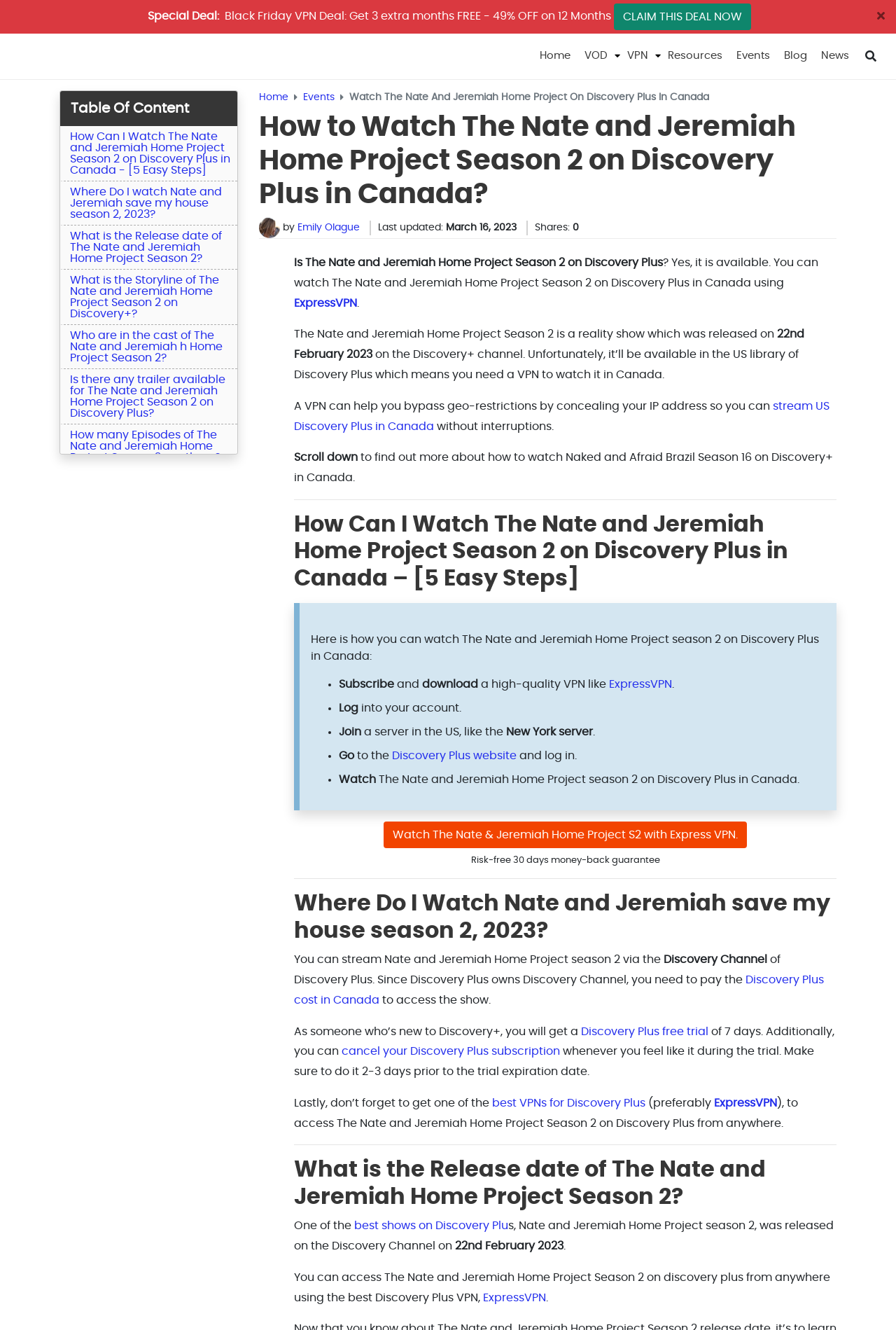Specify the bounding box coordinates of the area to click in order to follow the given instruction: "Click on 'Home'."

[0.595, 0.031, 0.645, 0.054]